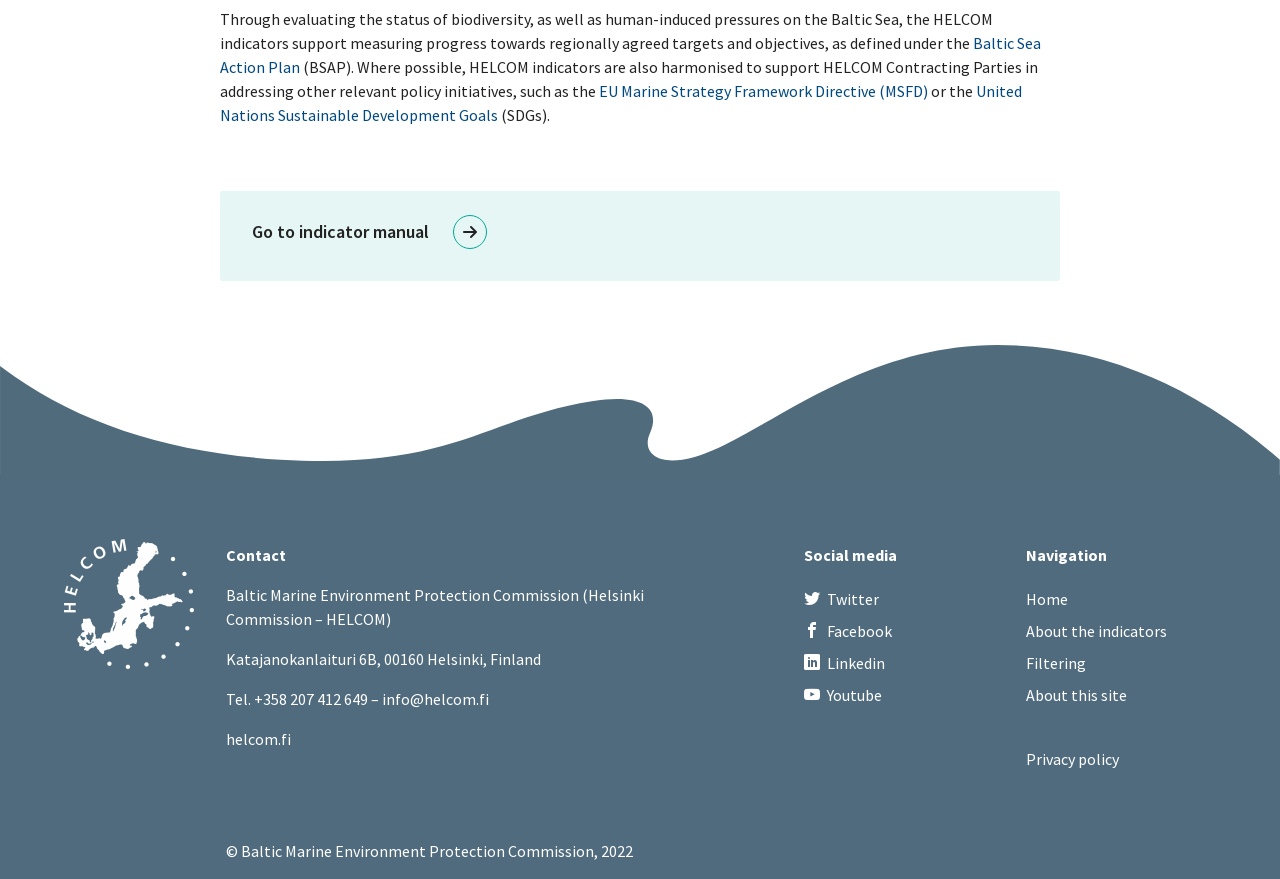Identify the bounding box coordinates for the UI element described as follows: Privacy policy. Use the format (top-left x, top-left y, bottom-right x, bottom-right y) and ensure all values are floating point numbers between 0 and 1.

[0.802, 0.85, 0.95, 0.877]